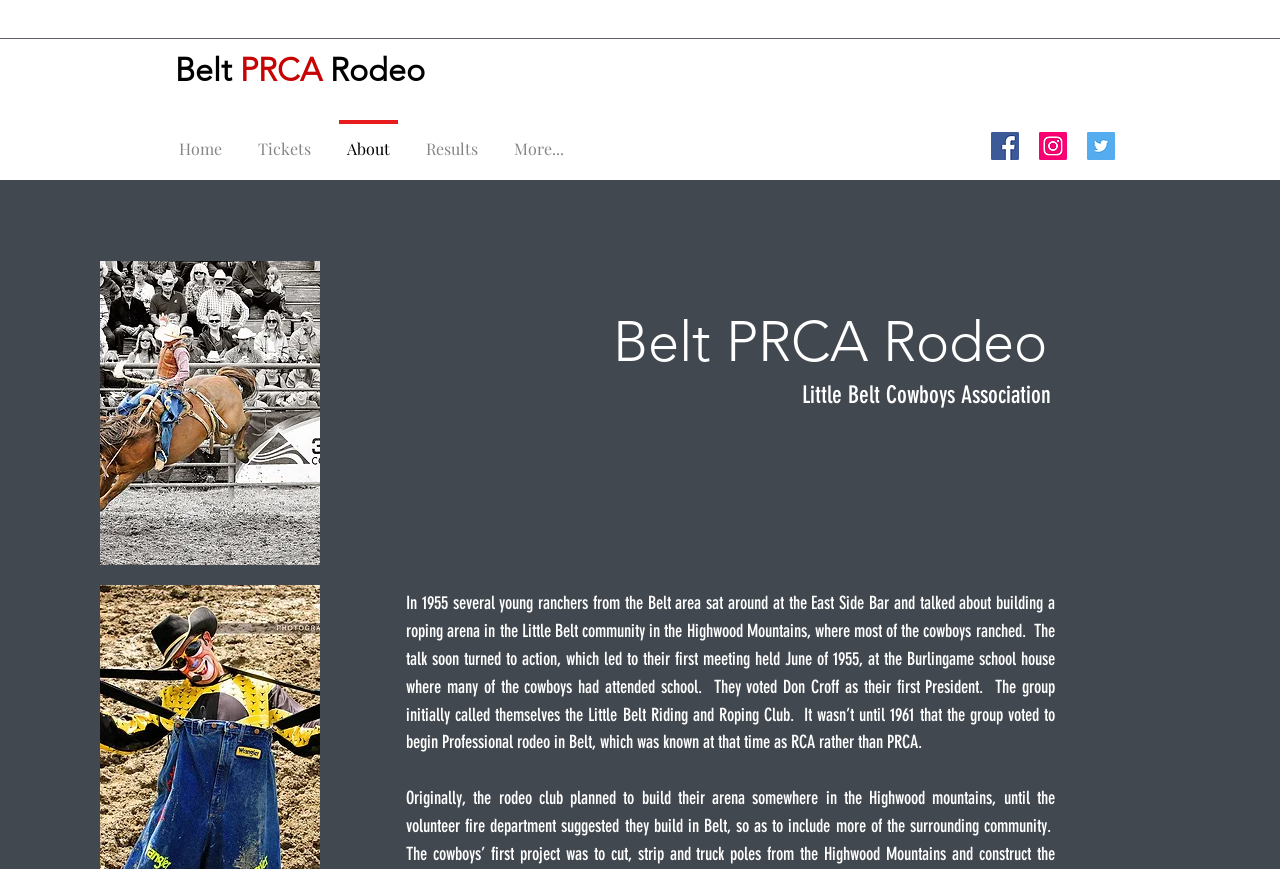Please indicate the bounding box coordinates for the clickable area to complete the following task: "Click the Facebook Social Icon". The coordinates should be specified as four float numbers between 0 and 1, i.e., [left, top, right, bottom].

[0.774, 0.152, 0.796, 0.184]